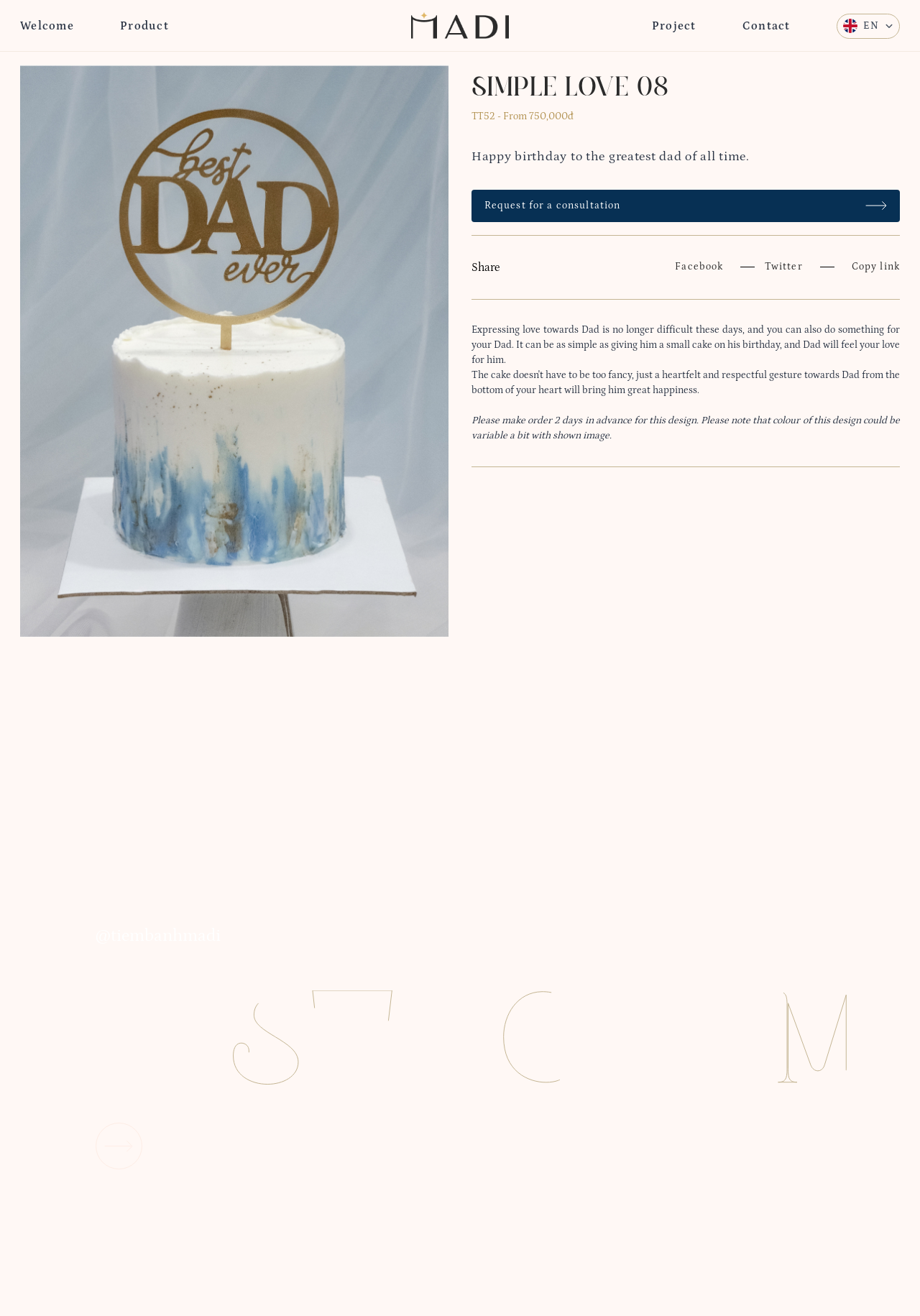Please answer the following question using a single word or phrase: What is the recommended action for this design?

Make order 2 days in advance